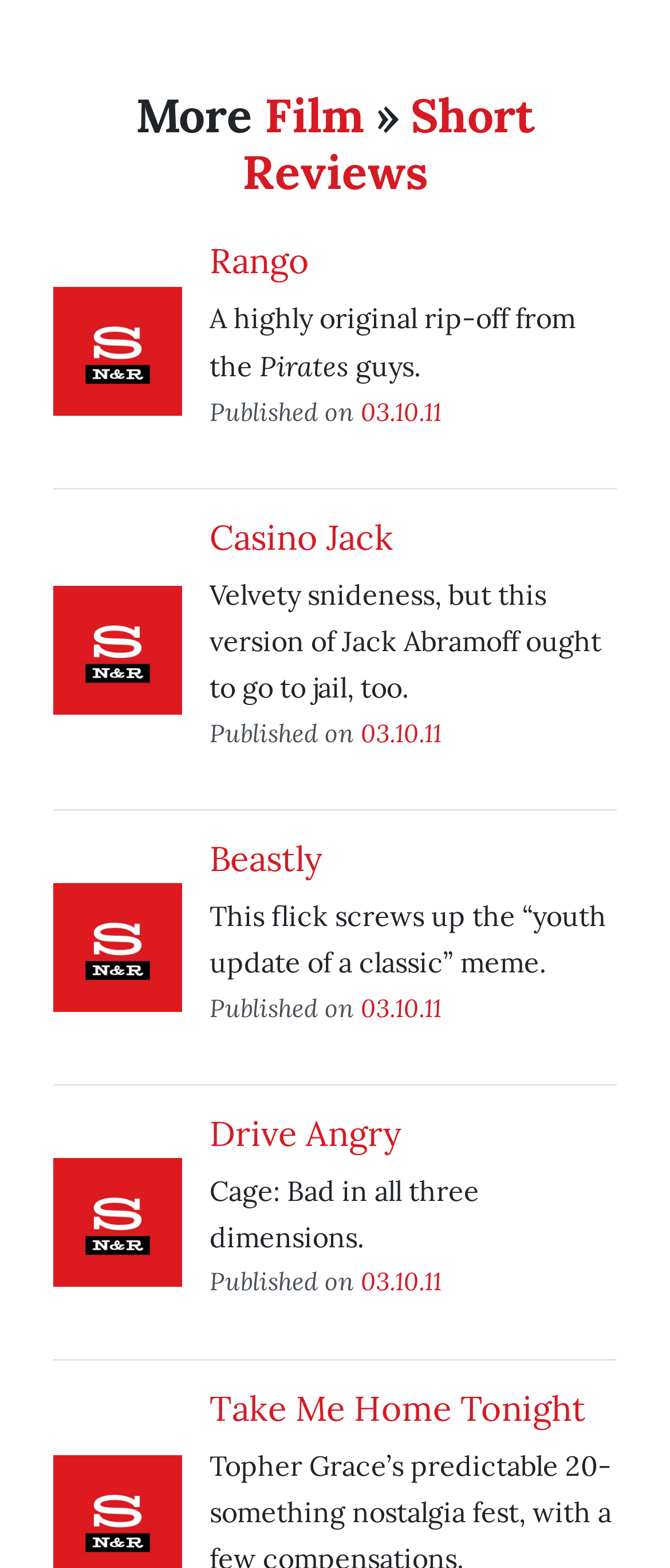How many film reviews are on this page?
Please provide a single word or phrase based on the screenshot.

5